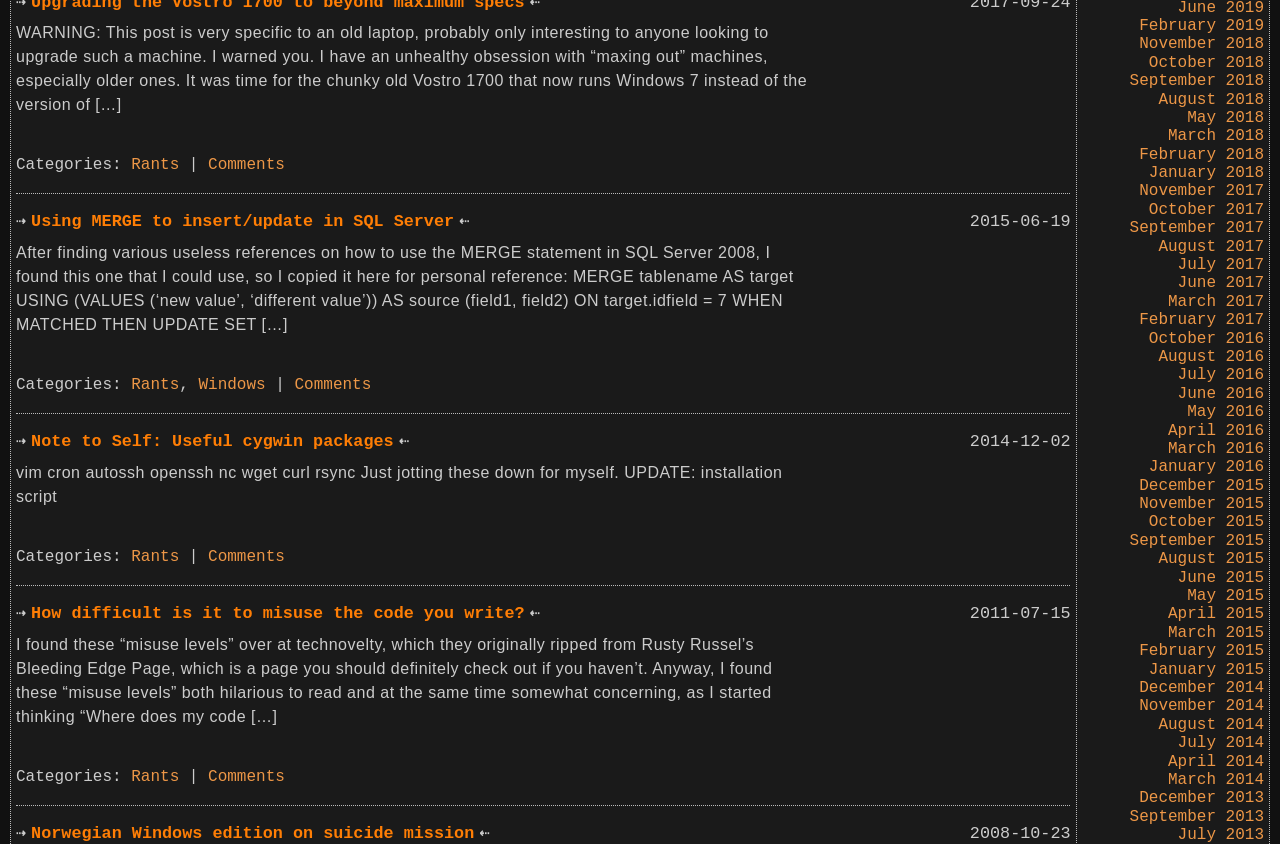Can you find the bounding box coordinates for the UI element given this description: "June 2016"? Provide the coordinates as four float numbers between 0 and 1: [left, top, right, bottom].

[0.92, 0.456, 0.988, 0.477]